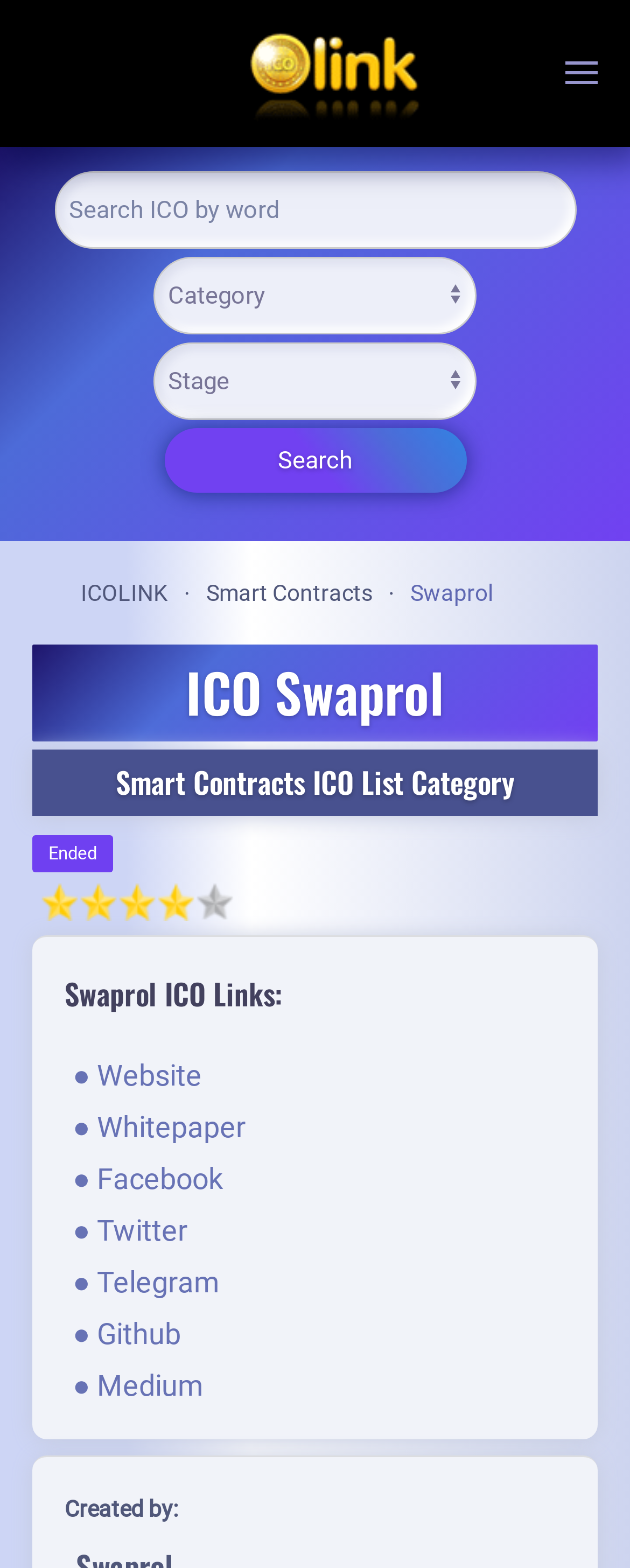Determine the bounding box coordinates of the clickable region to carry out the instruction: "Go back to home".

[0.321, 0.0, 0.679, 0.093]